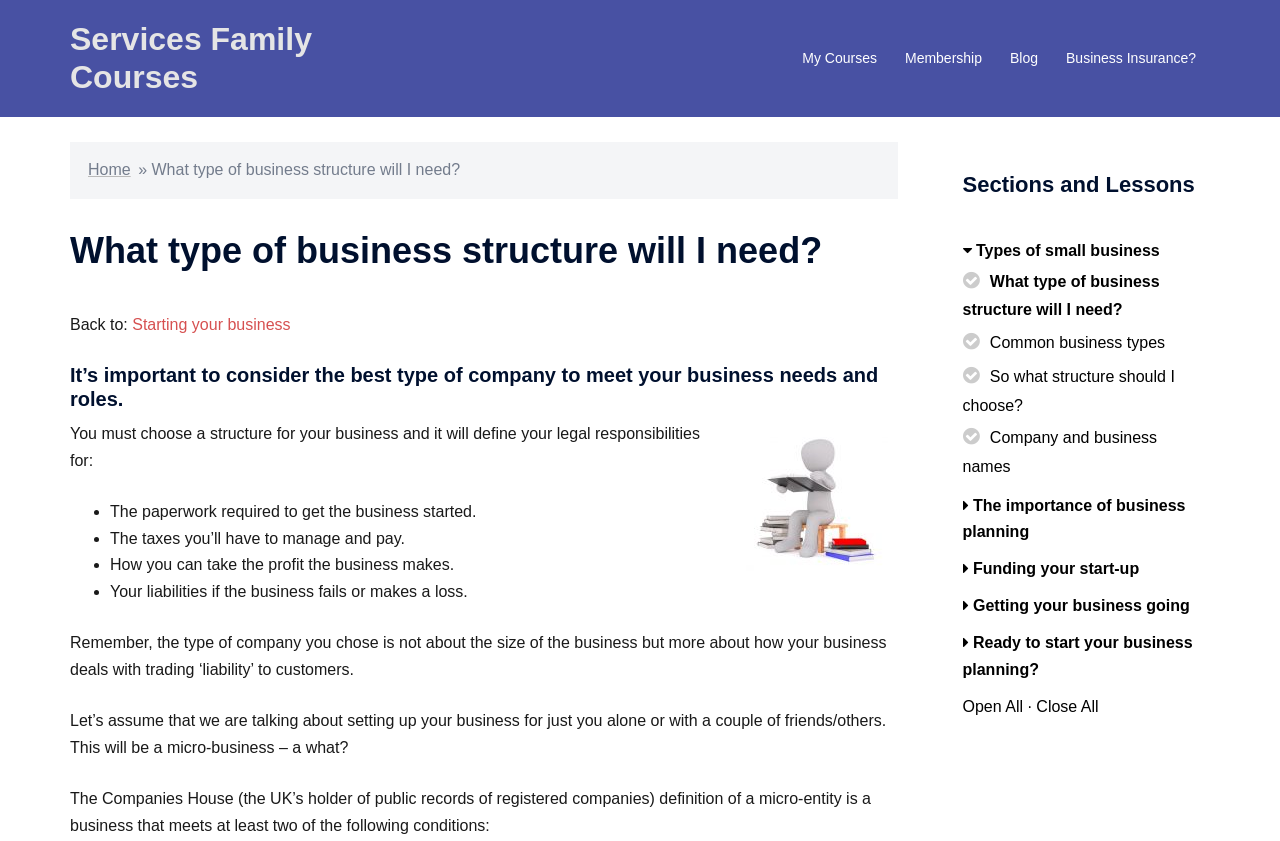What is the main topic of this webpage?
Please look at the screenshot and answer in one word or a short phrase.

Business structure